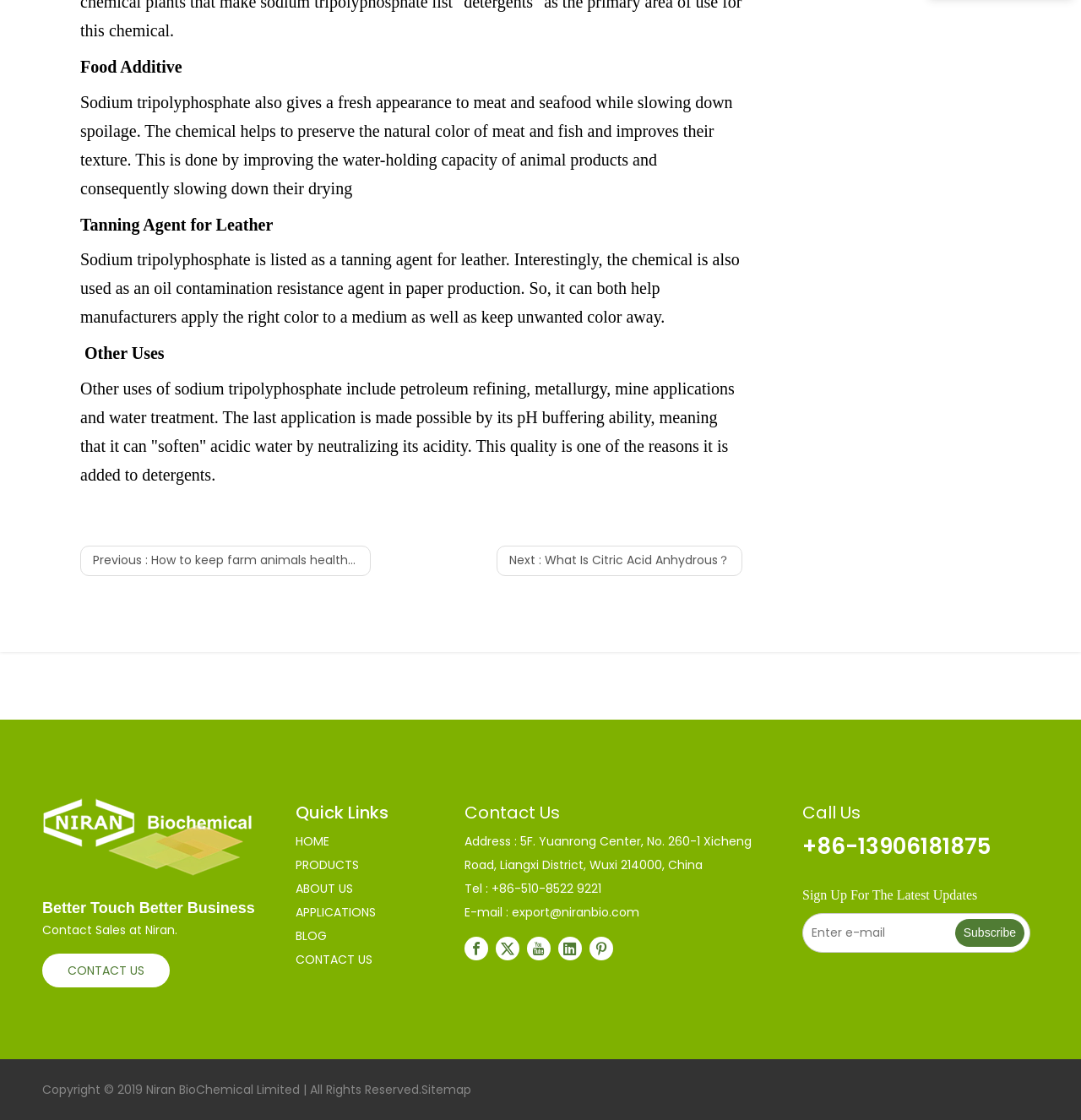Pinpoint the bounding box coordinates of the element that must be clicked to accomplish the following instruction: "Click the 'HOME' link". The coordinates should be in the format of four float numbers between 0 and 1, i.e., [left, top, right, bottom].

[0.273, 0.744, 0.305, 0.759]